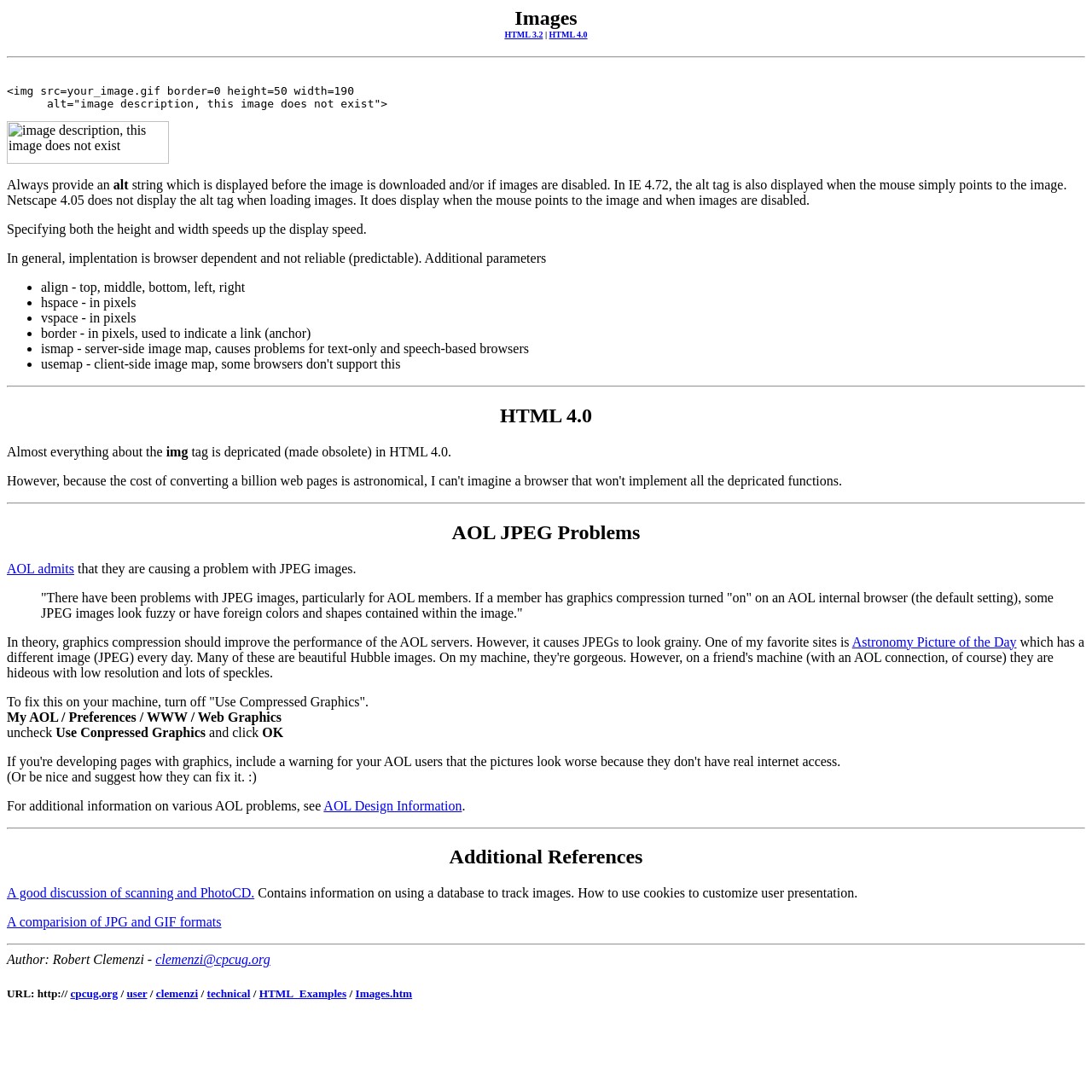Please determine the bounding box coordinates of the element to click on in order to accomplish the following task: "View Intellectual Property Rights". Ensure the coordinates are four float numbers ranging from 0 to 1, i.e., [left, top, right, bottom].

None